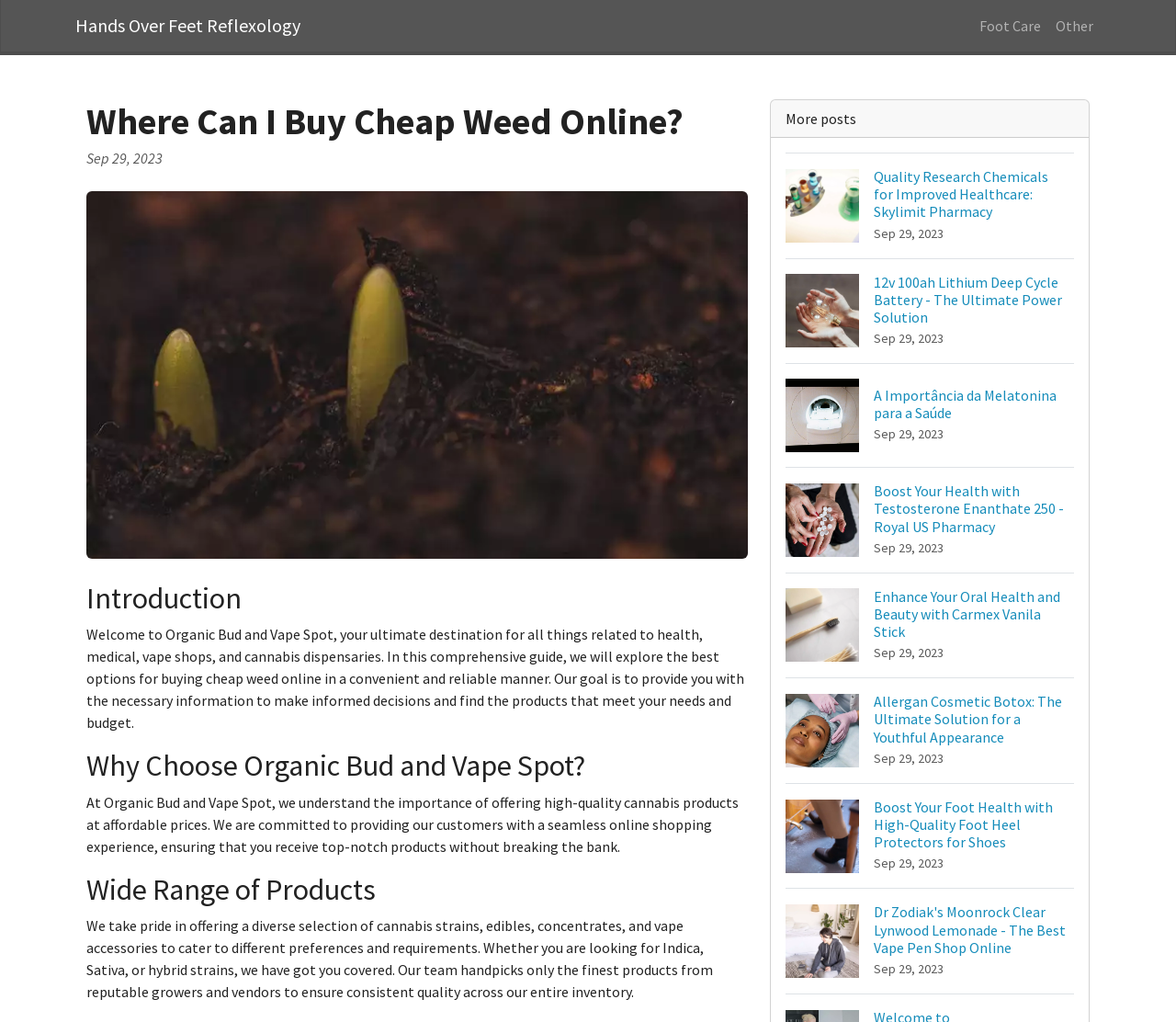Determine the bounding box coordinates of the clickable element necessary to fulfill the instruction: "Click on the link to learn about hands over feet reflexology". Provide the coordinates as four float numbers within the 0 to 1 range, i.e., [left, top, right, bottom].

[0.064, 0.007, 0.255, 0.043]